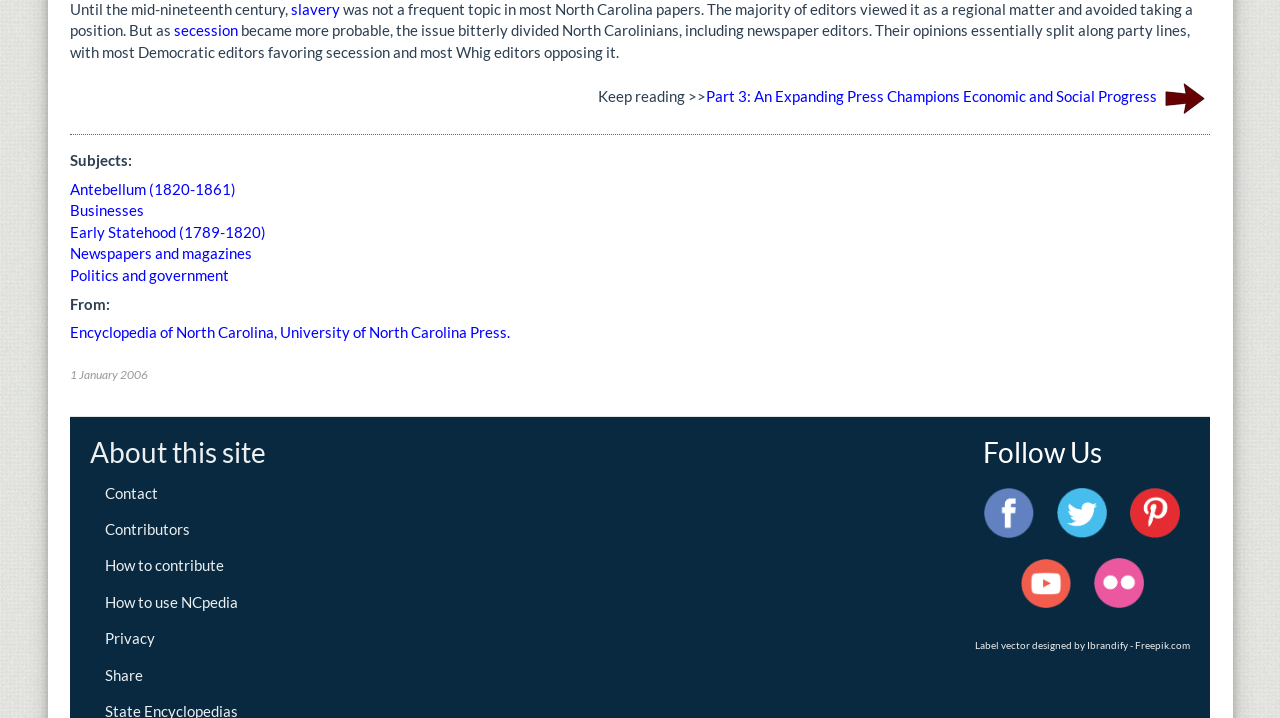Identify the bounding box for the element characterized by the following description: "How to contribute".

[0.082, 0.775, 0.175, 0.8]